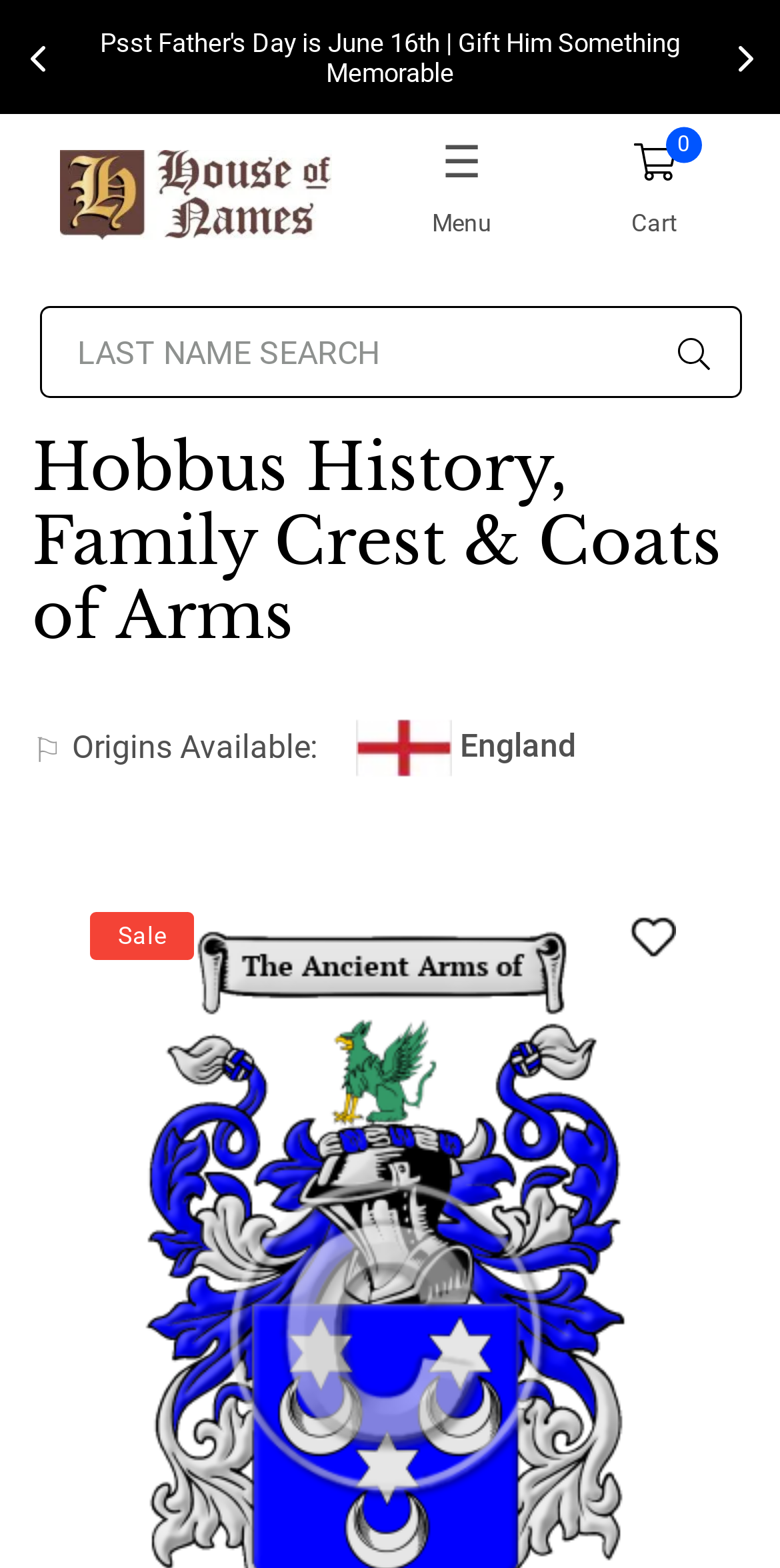Identify the bounding box for the described UI element: "0 Cart".

[0.715, 0.073, 0.962, 0.176]